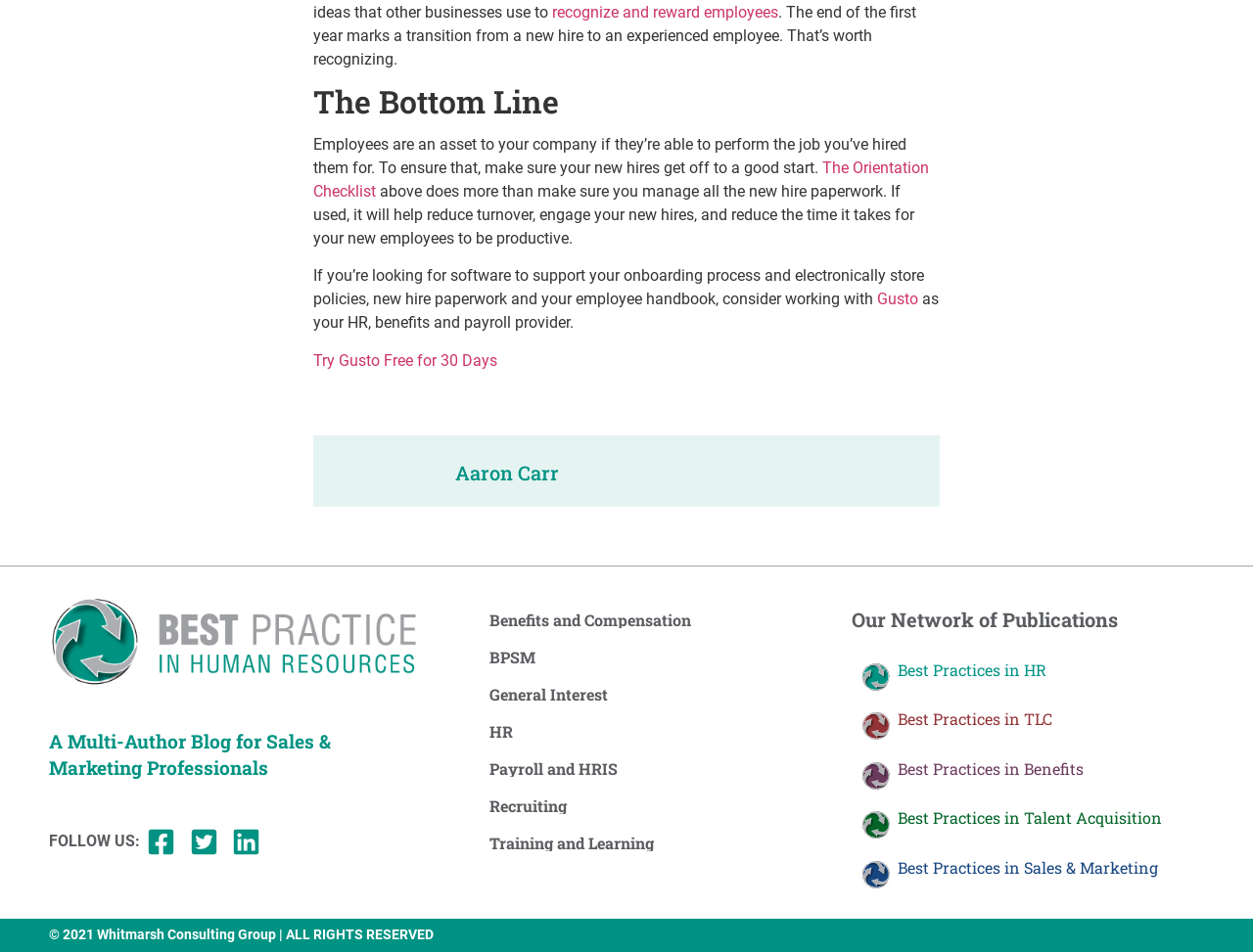What is the name of the author of the article?
Look at the image and answer the question with a single word or phrase.

Aaron Carr